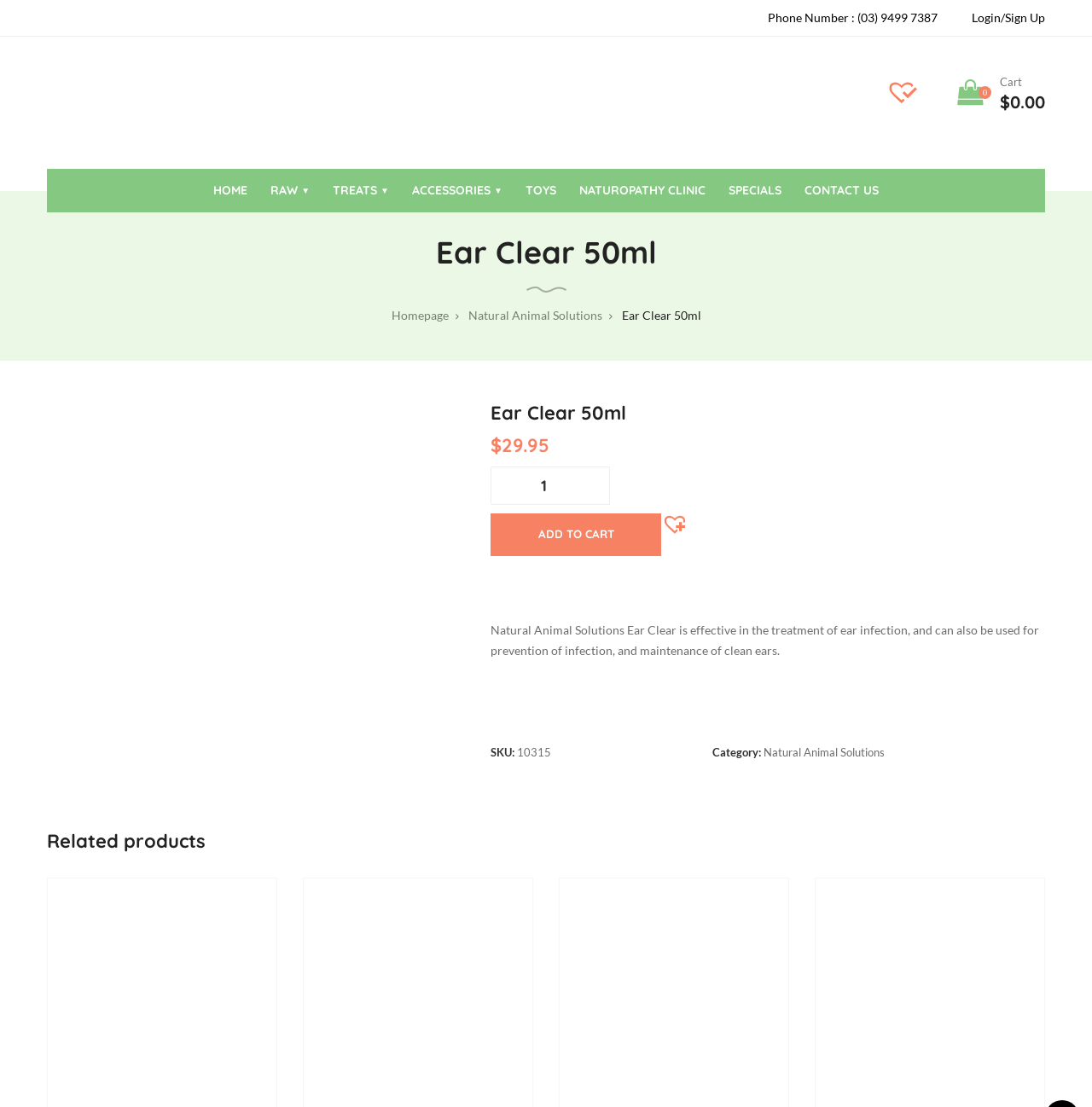Identify the bounding box for the given UI element using the description provided. Coordinates should be in the format (top-left x, top-left y, bottom-right x, bottom-right y) and must be between 0 and 1. Here is the description: Naturopathy Clinic

[0.521, 0.153, 0.655, 0.191]